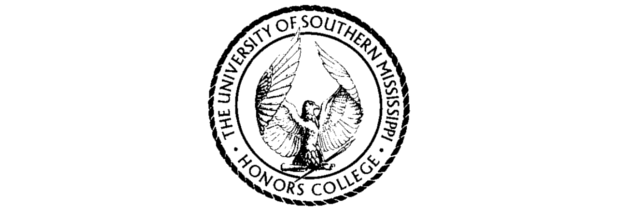What is written at the top of the circular band?
With the help of the image, please provide a detailed response to the question.

The circular band surrounding the central figure has an elegant inscription at the top, which reads 'THE UNIVERSITY OF SOUTHERN MISSISSIPPI'.